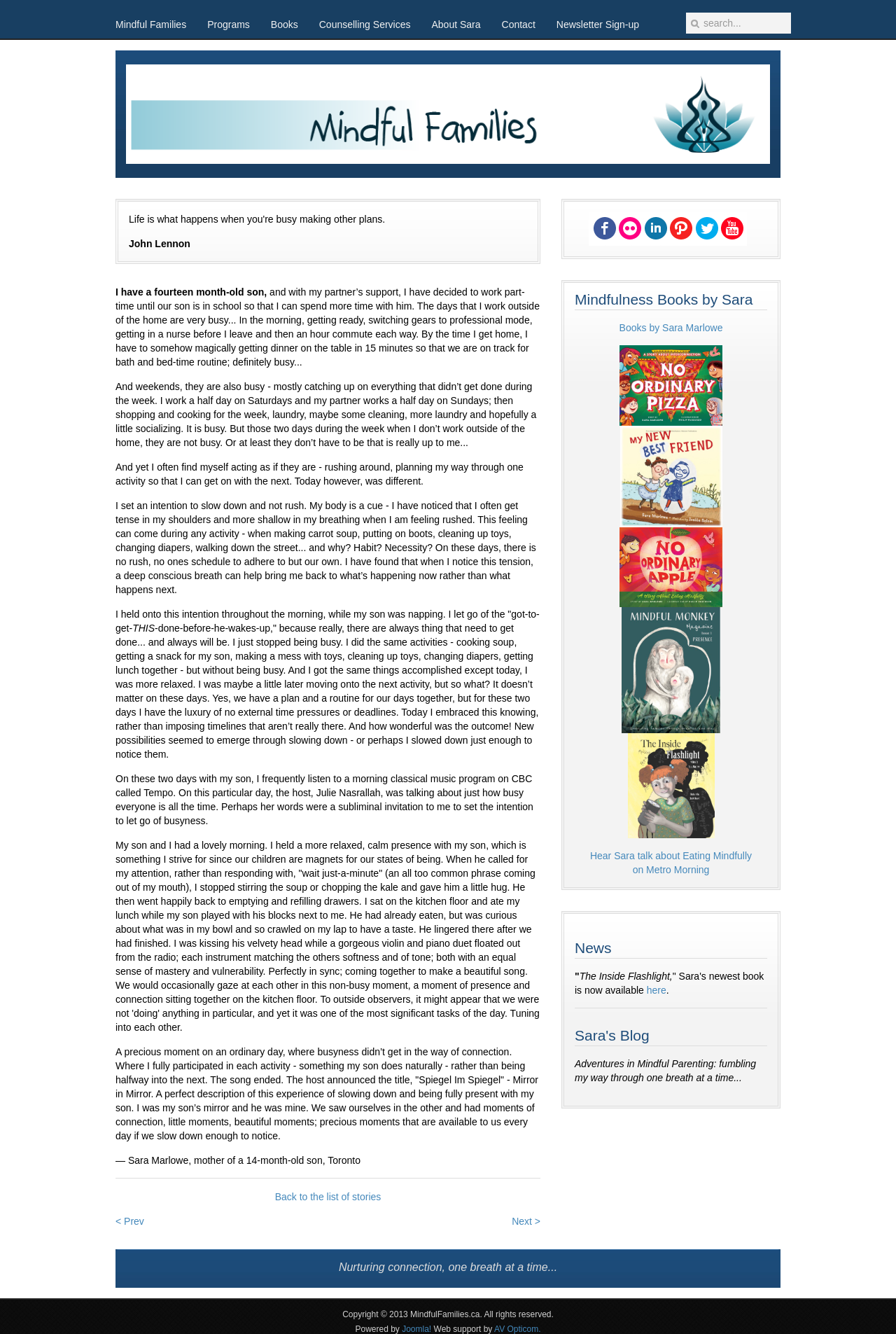Identify the bounding box coordinates of the part that should be clicked to carry out this instruction: "Search for something".

[0.766, 0.009, 0.883, 0.025]